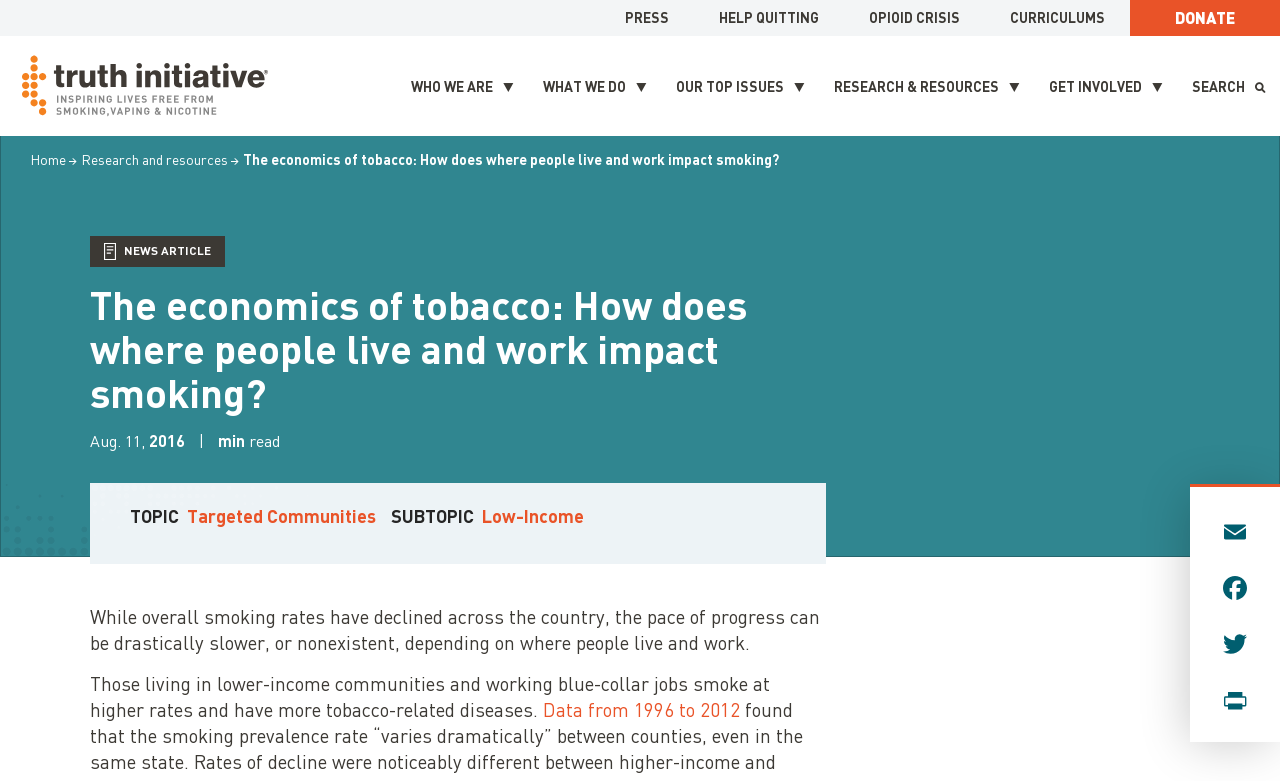Find the bounding box coordinates for the area that must be clicked to perform this action: "Learn about the economics of tobacco".

[0.19, 0.192, 0.609, 0.215]